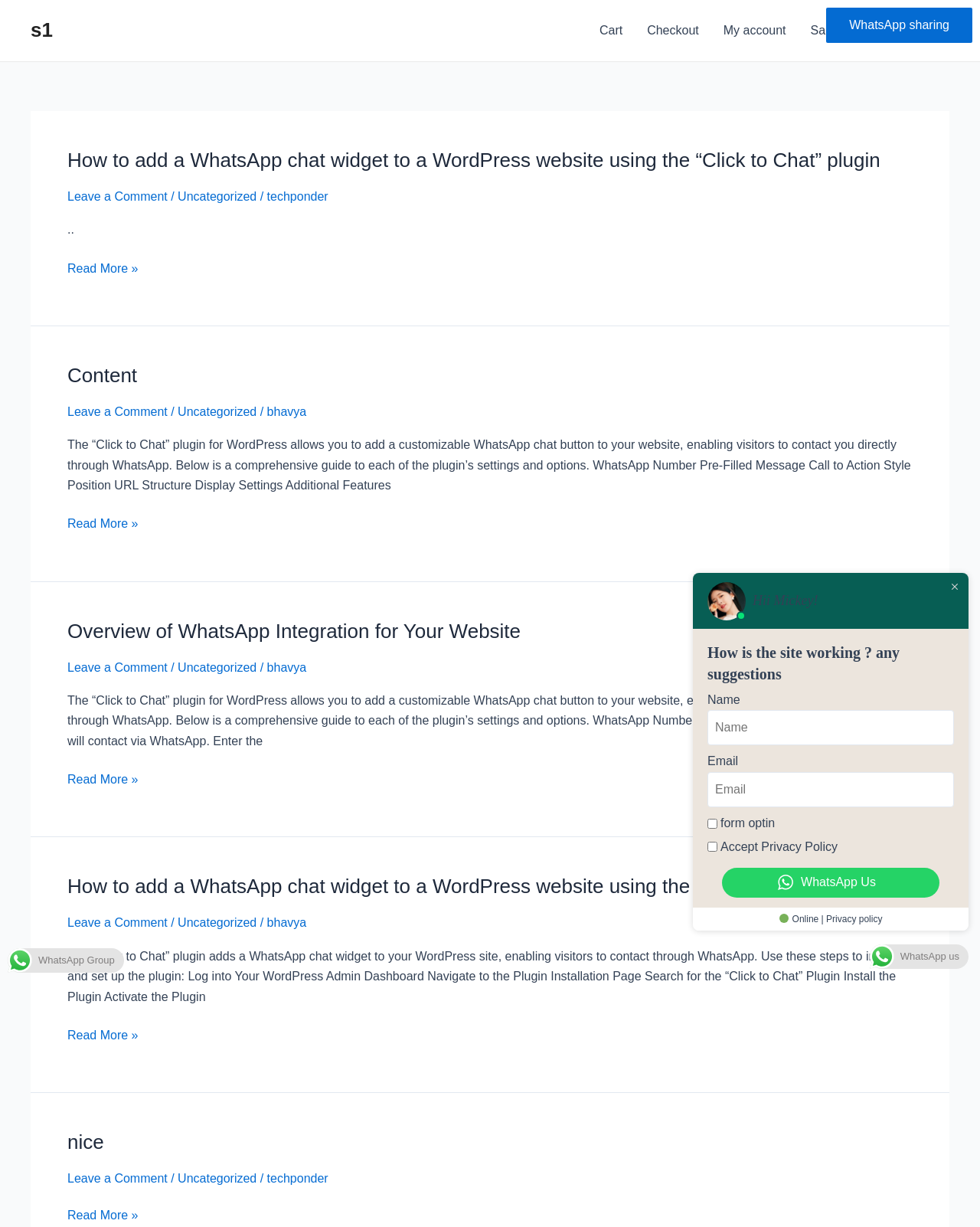Based on the visual content of the image, answer the question thoroughly: What is the position of the 'Cart' link on the webpage?

The 'Cart' link is located in the top navigation section of the webpage, along with other links such as 'Checkout', 'My account', 'Sample Page', and 'Shop'.